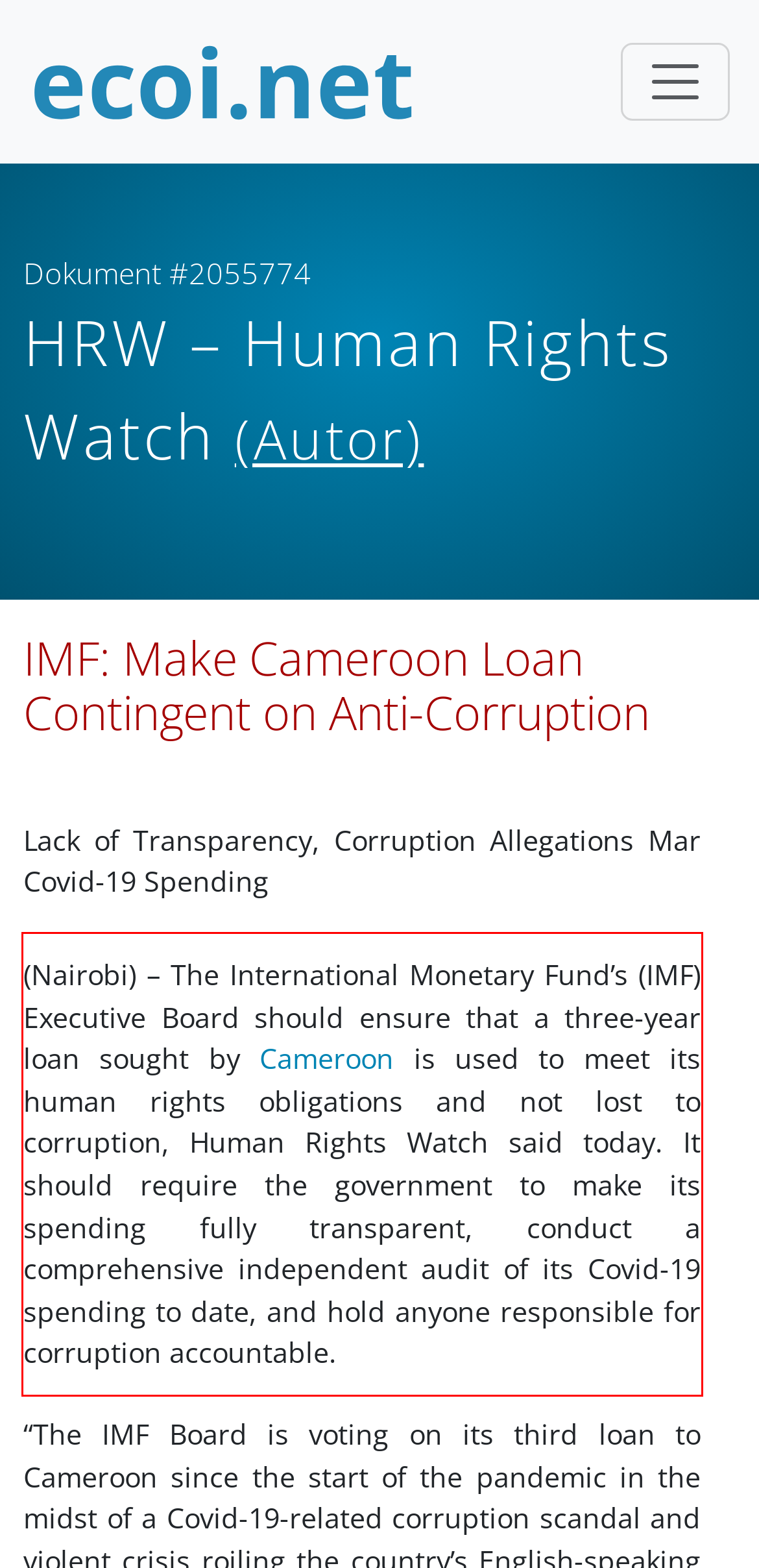Examine the screenshot of the webpage, locate the red bounding box, and generate the text contained within it.

(Nairobi) – The International Monetary Fund’s (IMF) Executive Board should ensure that a three-year loan sought by Cameroon is used to meet its human rights obligations and not lost to corruption, Human Rights Watch said today. It should require the government to make its spending fully transparent, conduct a comprehensive independent audit of its Covid-19 spending to date, and hold anyone responsible for corruption accountable.